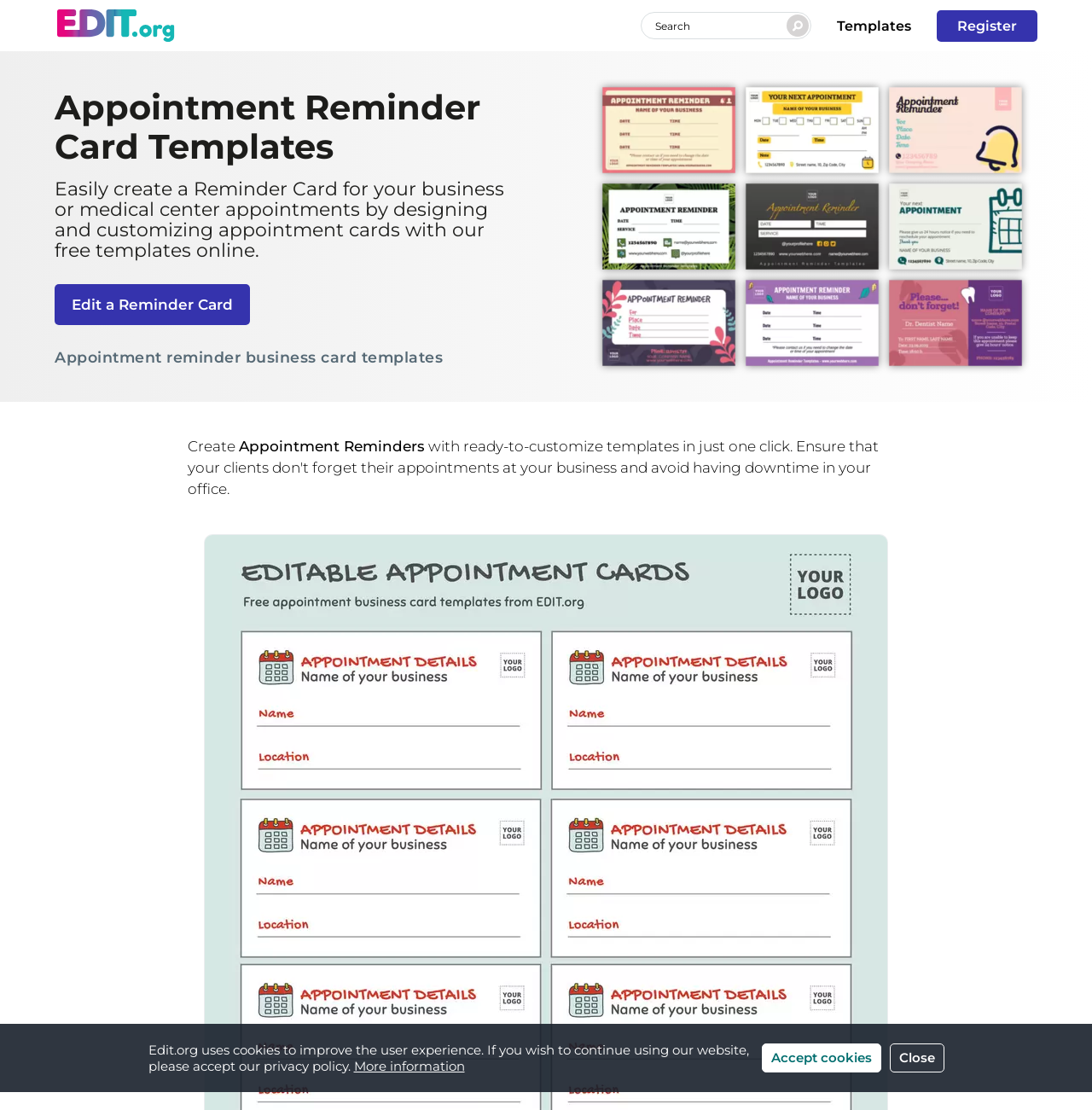What is the main image on the webpage?
Using the screenshot, give a one-word or short phrase answer.

Edit a Reminder Card